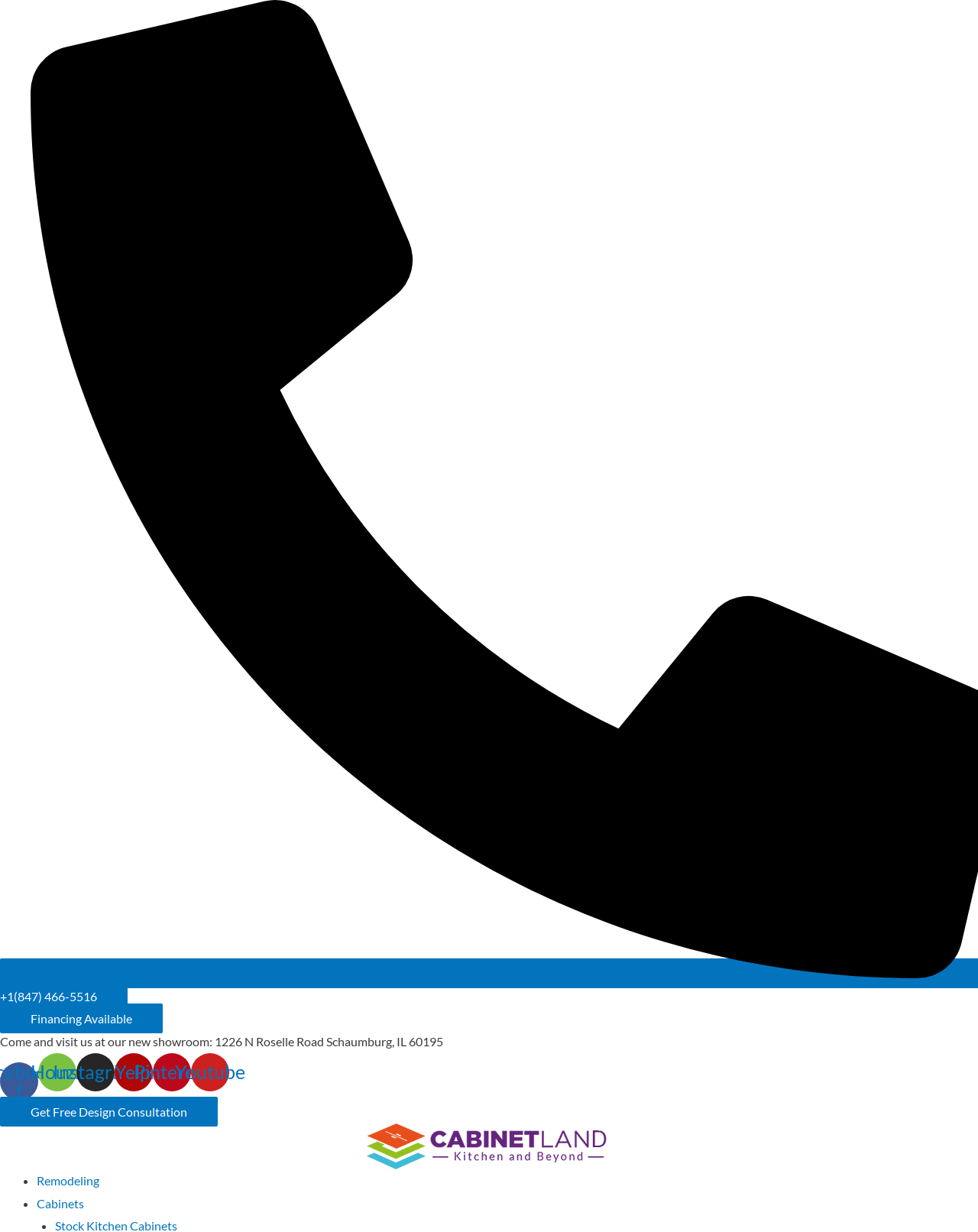Please provide the bounding box coordinates for the element that needs to be clicked to perform the instruction: "Get Free Design Consultation". The coordinates must consist of four float numbers between 0 and 1, formatted as [left, top, right, bottom].

[0.0, 0.89, 0.223, 0.915]